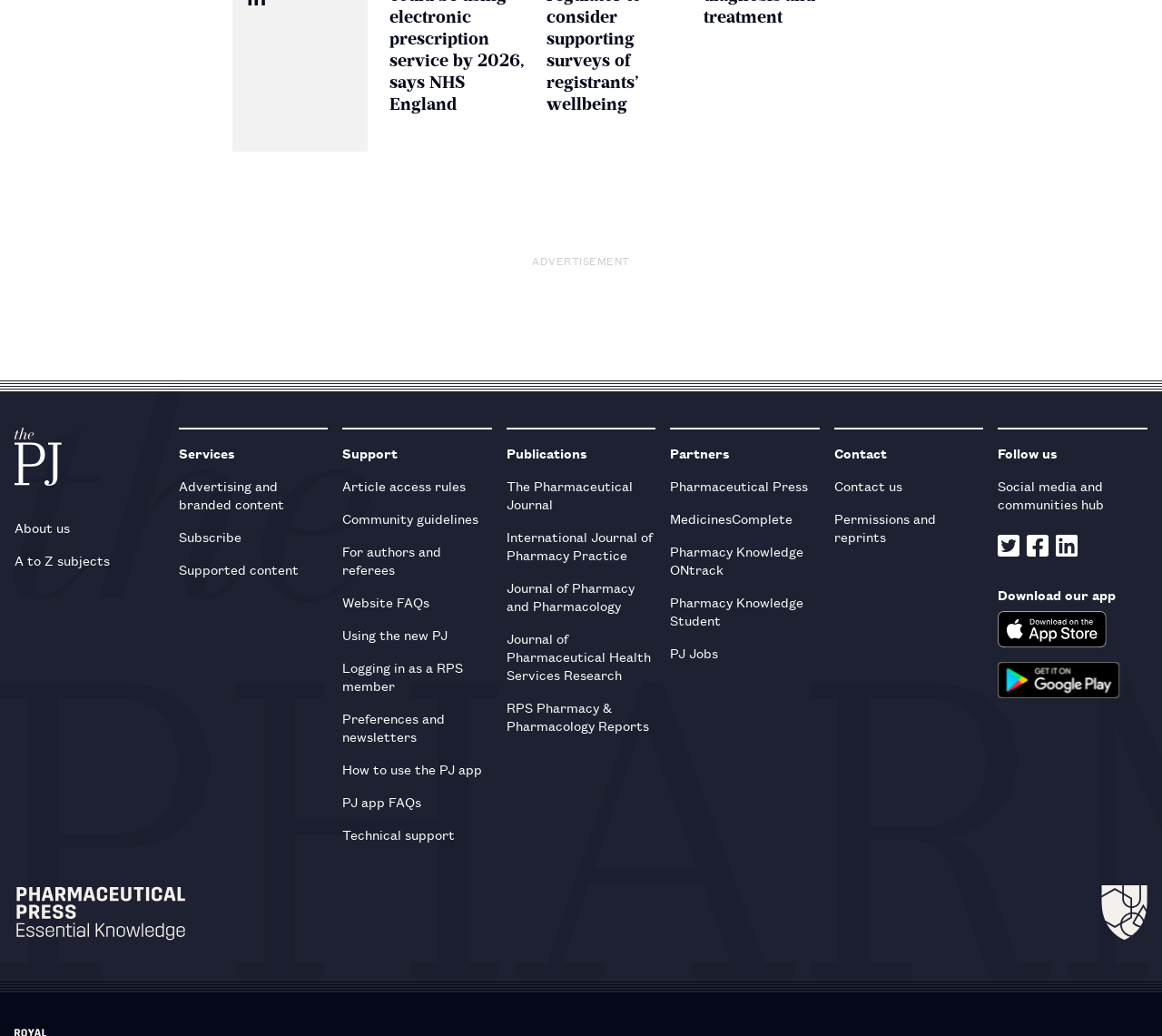Please provide the bounding box coordinate of the region that matches the element description: Social media and communities hub. Coordinates should be in the format (top-left x, top-left y, bottom-right x, bottom-right y) and all values should be between 0 and 1.

[0.859, 0.453, 0.988, 0.502]